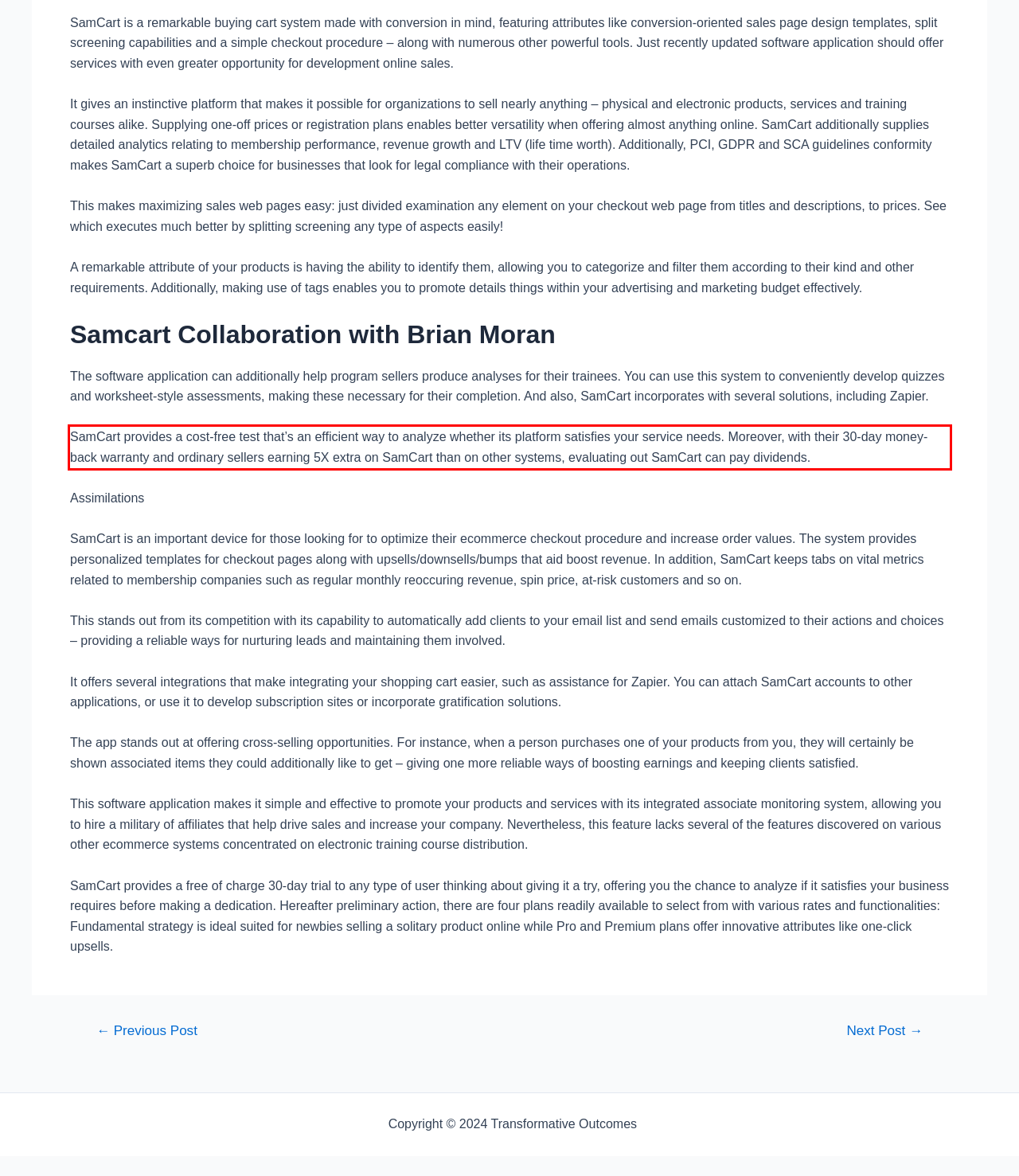Given a screenshot of a webpage with a red bounding box, extract the text content from the UI element inside the red bounding box.

SamCart provides a cost-free test that’s an efficient way to analyze whether its platform satisfies your service needs. Moreover, with their 30-day money-back warranty and ordinary sellers earning 5X extra on SamCart than on other systems, evaluating out SamCart can pay dividends.